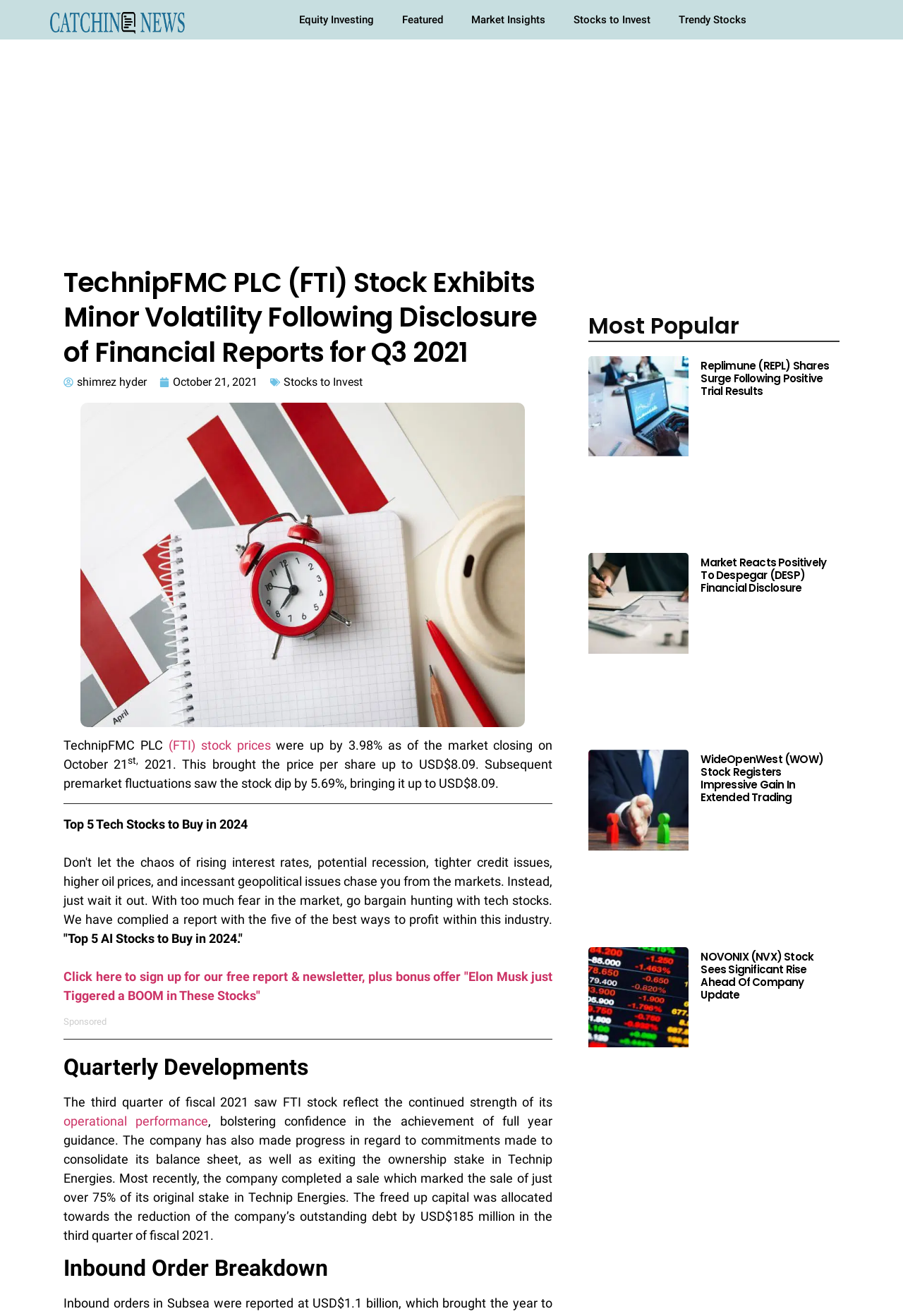Who wrote the article about TechnipFMC PLC?
Based on the image, answer the question with a single word or brief phrase.

Shimrez Hyder